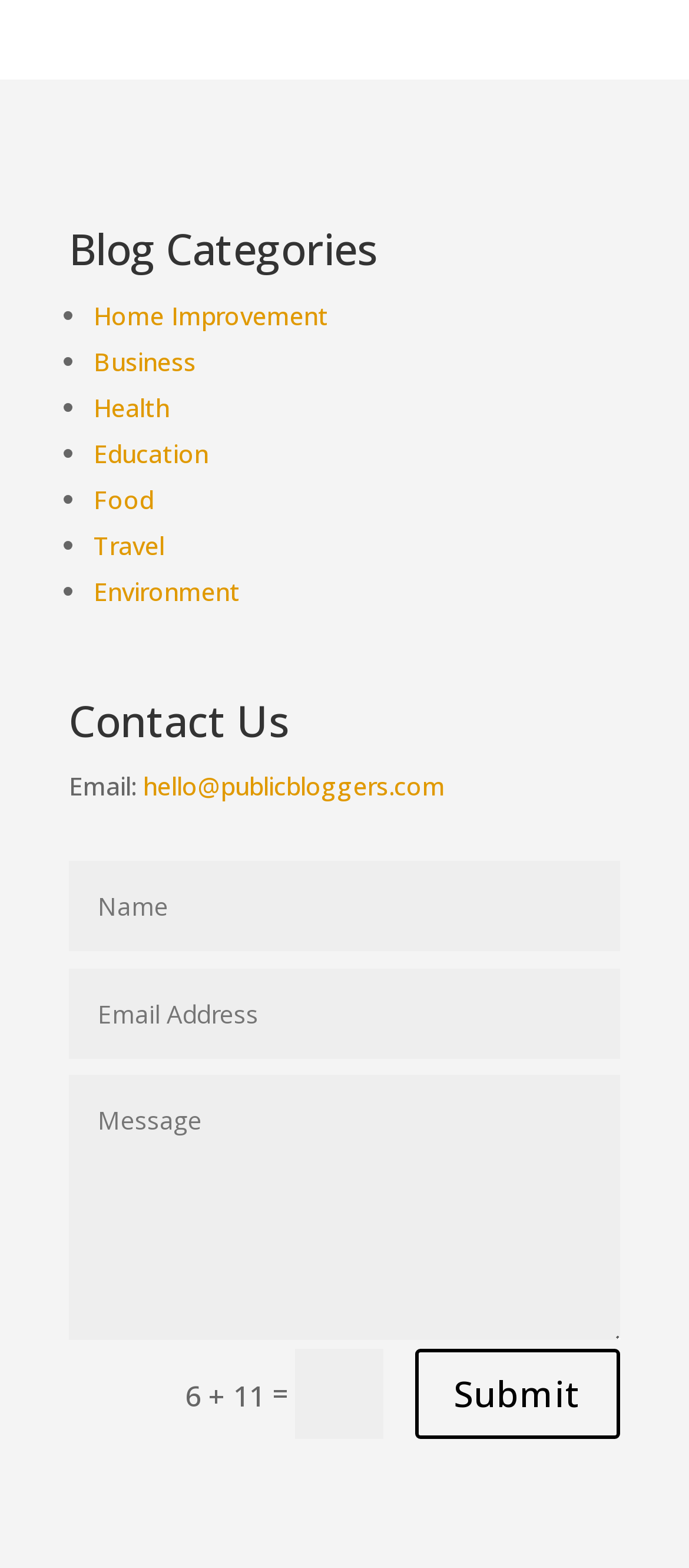Pinpoint the bounding box coordinates of the element that must be clicked to accomplish the following instruction: "Enter email address". The coordinates should be in the format of four float numbers between 0 and 1, i.e., [left, top, right, bottom].

[0.208, 0.49, 0.646, 0.512]